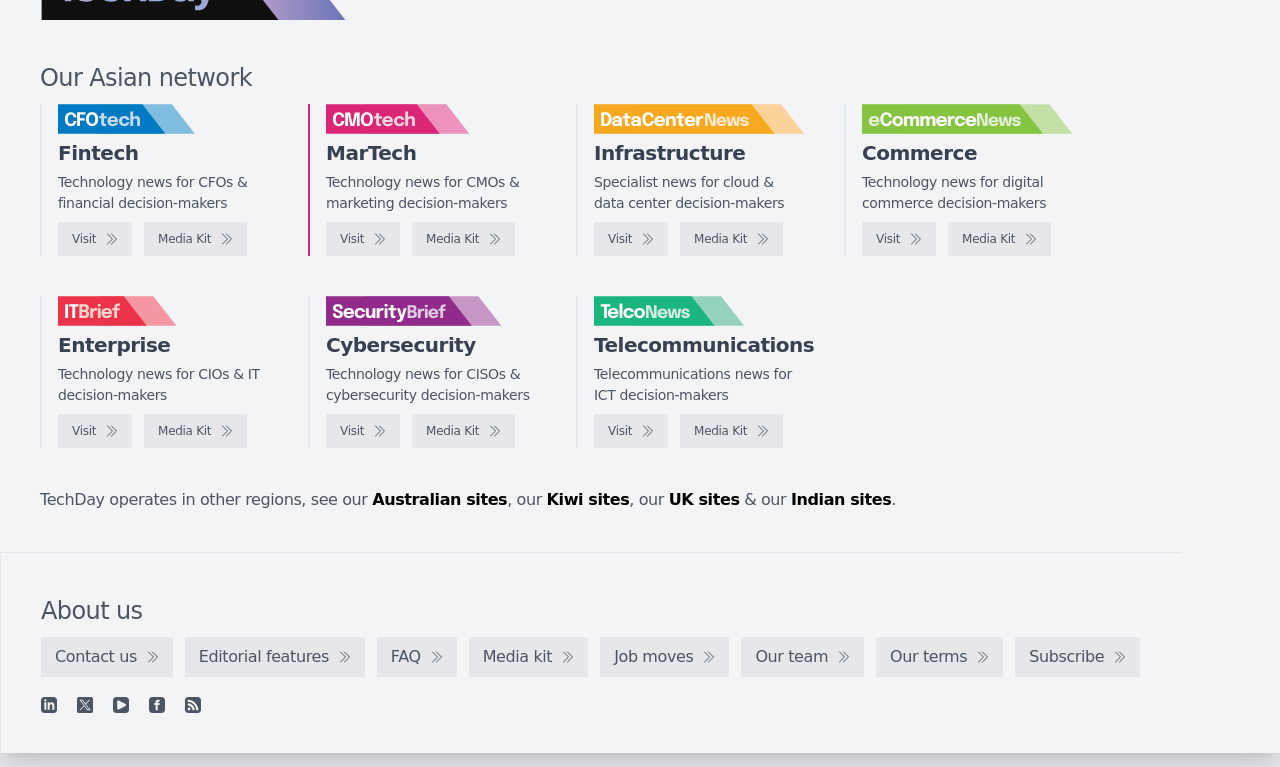Kindly determine the bounding box coordinates for the area that needs to be clicked to execute this instruction: "Contact us".

[0.032, 0.831, 0.135, 0.883]